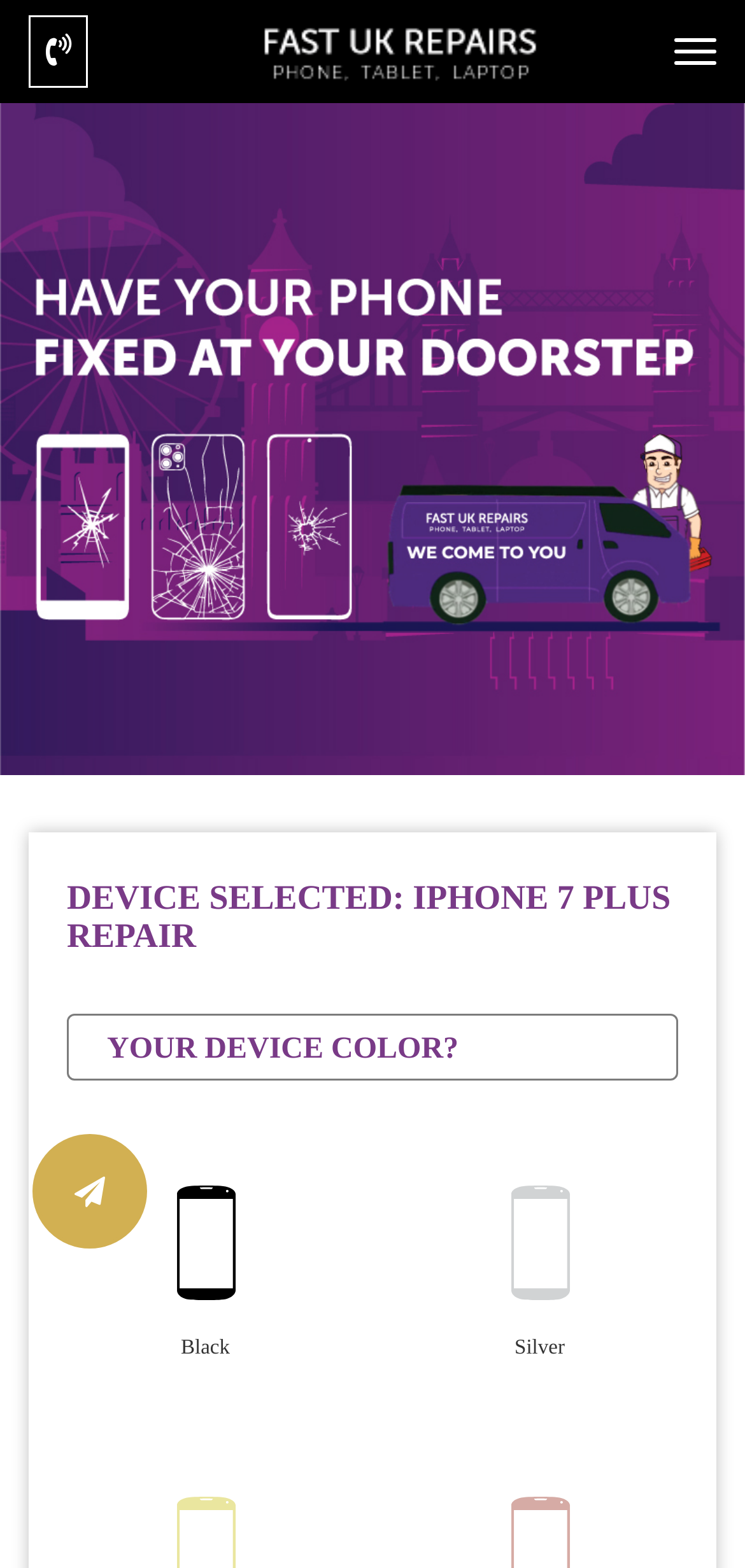What is the purpose of the button on the top right?
Look at the webpage screenshot and answer the question with a detailed explanation.

The button on the top right has a text description of 'Toggle navigation', indicating that it is used to toggle the navigation menu on and off.